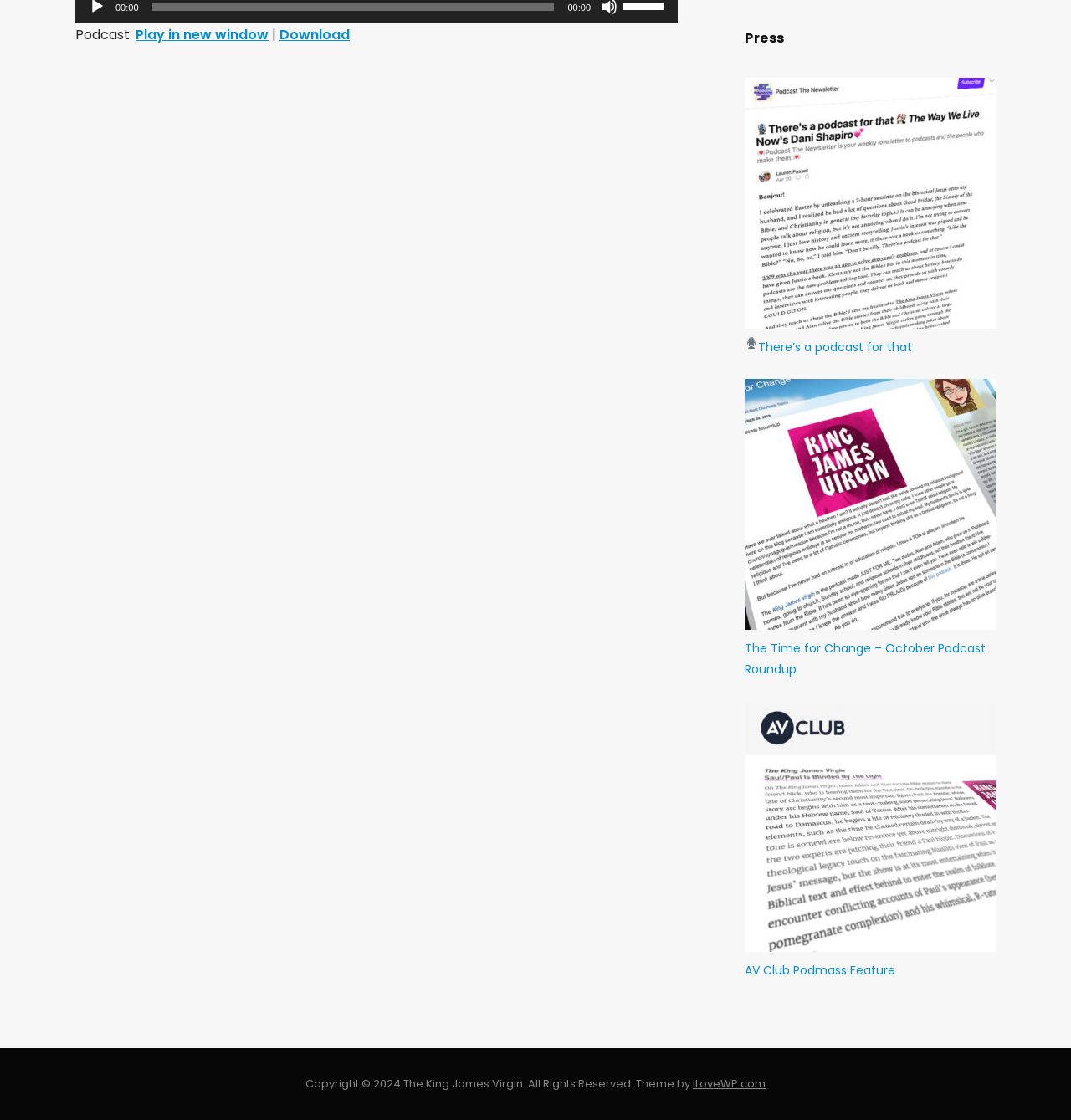From the element description There’s a podcast for that, predict the bounding box coordinates of the UI element. The coordinates must be specified in the format (top-left x, top-left y, bottom-right x, bottom-right y) and should be within the 0 to 1 range.

[0.708, 0.303, 0.852, 0.318]